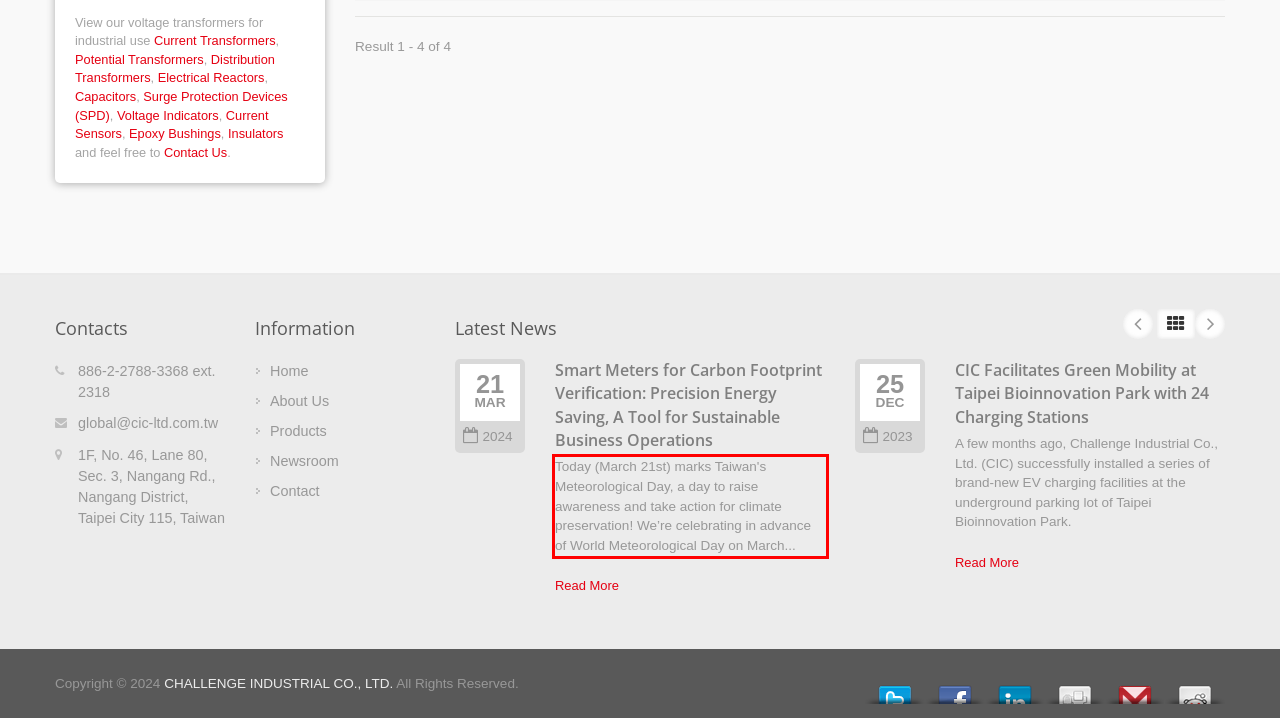Using the provided screenshot, read and generate the text content within the red-bordered area.

Today (March 21st) marks Taiwan's Meteorological Day, a day to raise awareness and take action for climate preservation! We’re celebrating in advance of World Meteorological Day on March...